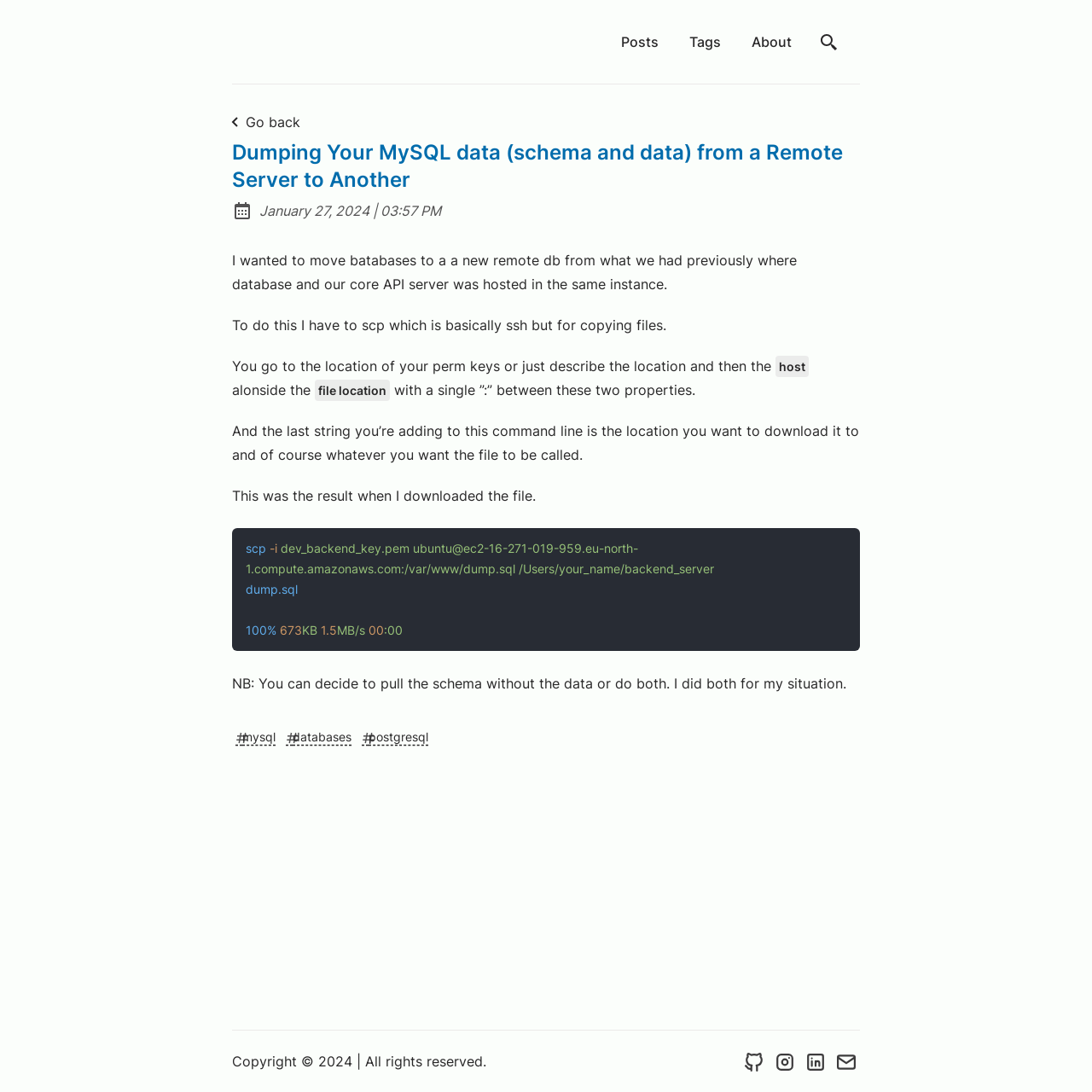Please find the bounding box coordinates for the clickable element needed to perform this instruction: "Go to the HOME page".

None